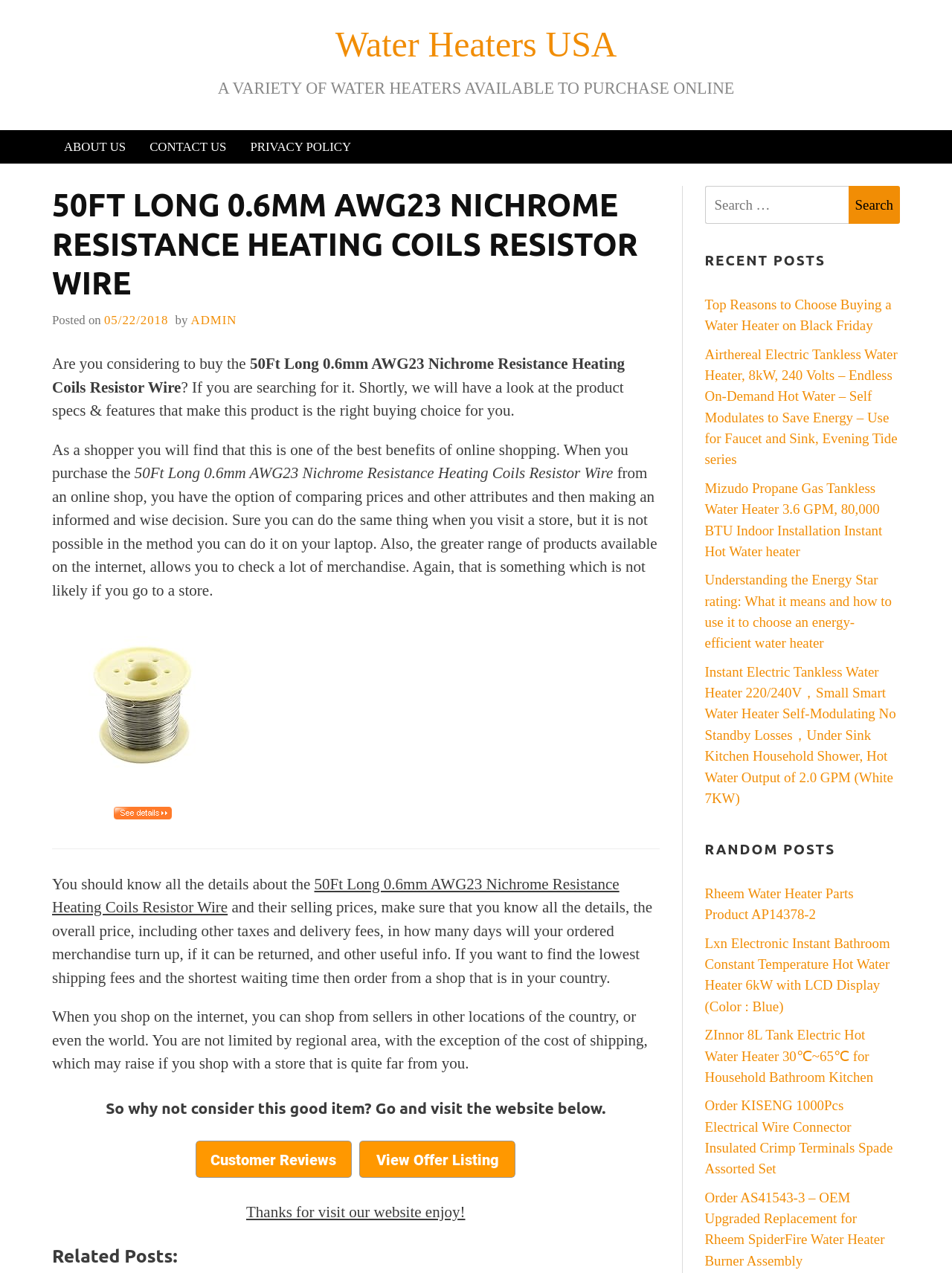Extract the text of the main heading from the webpage.

50FT LONG 0.6MM AWG23 NICHROME RESISTANCE HEATING COILS RESISTOR WIRE